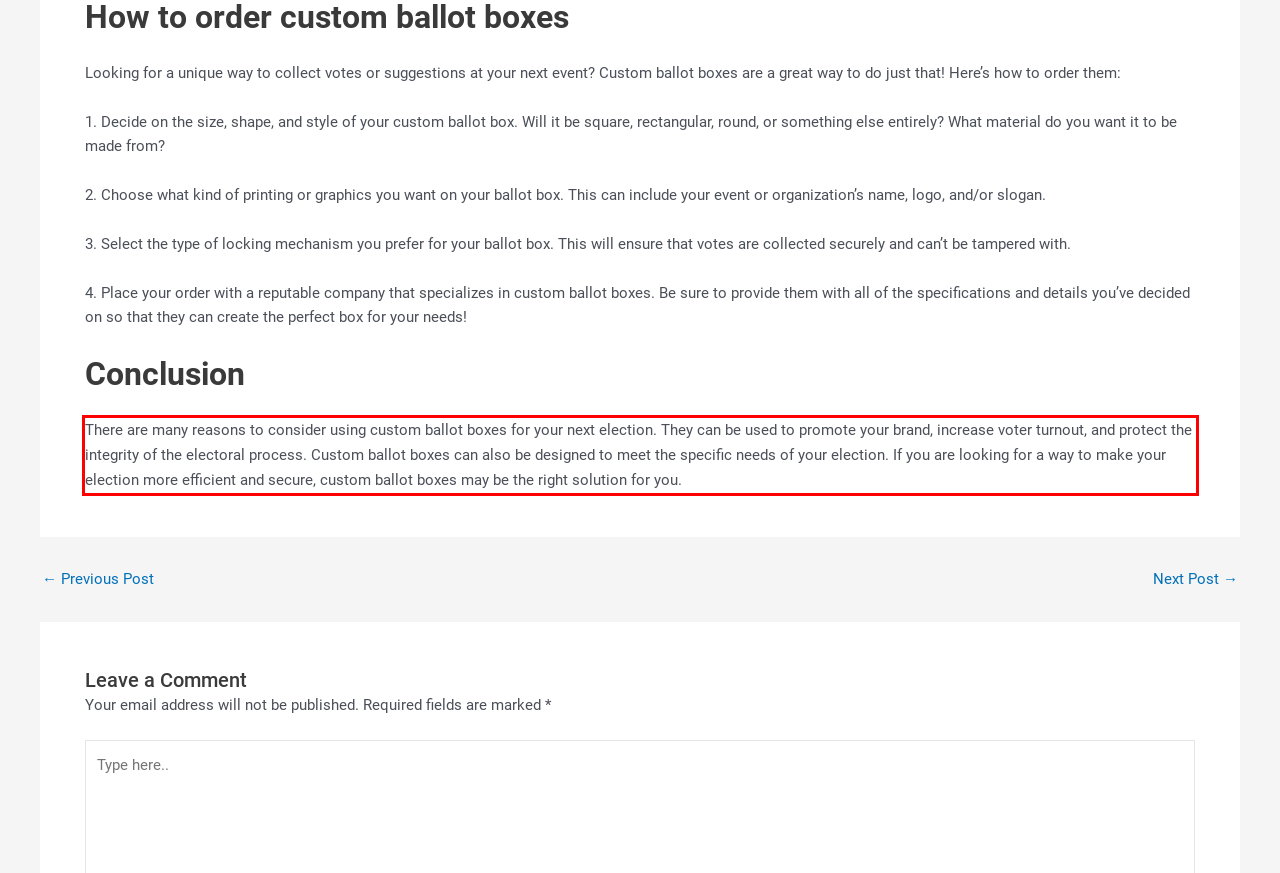Please examine the webpage screenshot containing a red bounding box and use OCR to recognize and output the text inside the red bounding box.

There are many reasons to consider using custom ballot boxes for your next election. They can be used to promote your brand, increase voter turnout, and protect the integrity of the electoral process. Custom ballot boxes can also be designed to meet the specific needs of your election. If you are looking for a way to make your election more efficient and secure, custom ballot boxes may be the right solution for you.